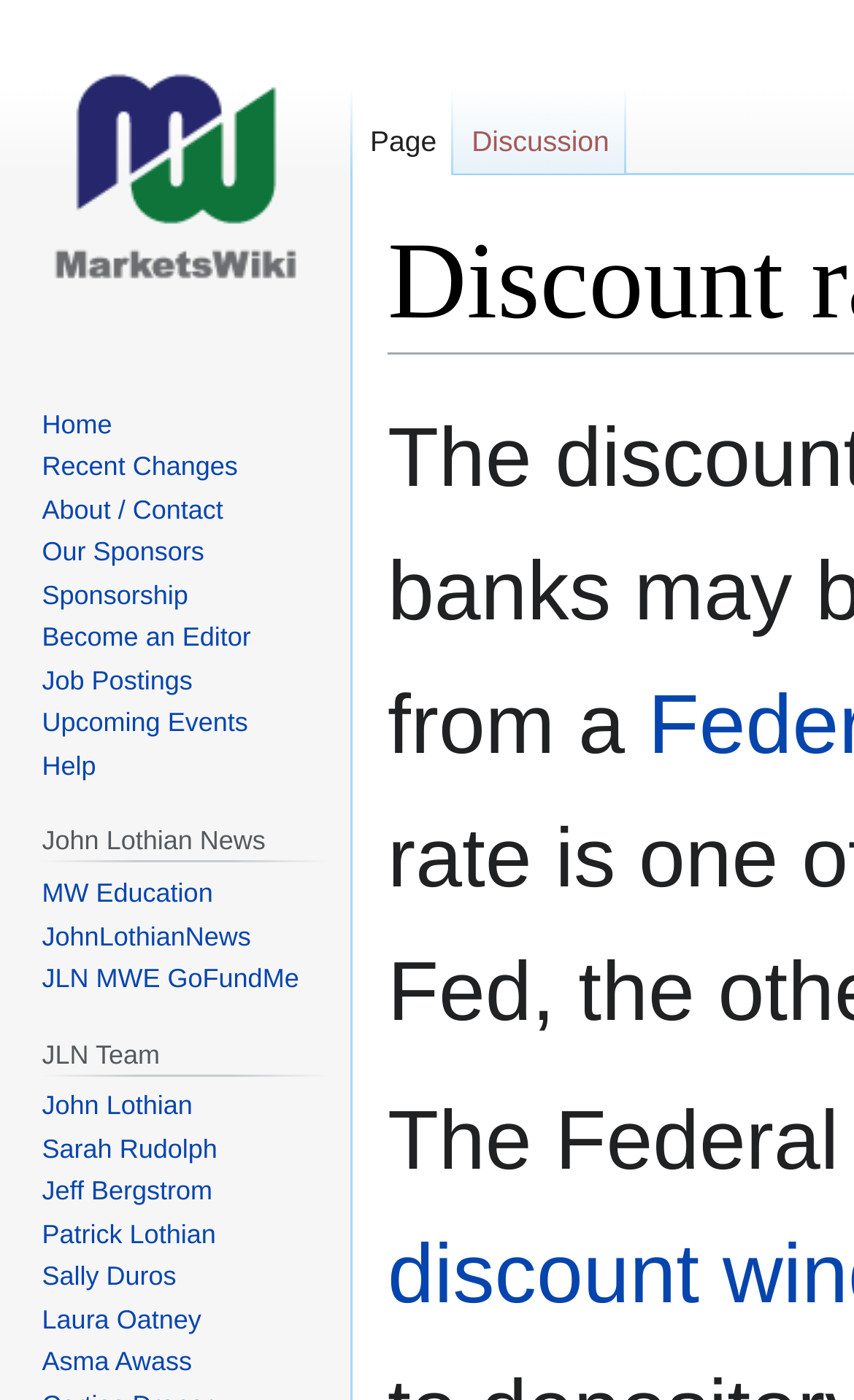Determine the bounding box coordinates for the clickable element required to fulfill the instruction: "Learn about MW Education". Provide the coordinates as four float numbers between 0 and 1, i.e., [left, top, right, bottom].

[0.049, 0.627, 0.249, 0.649]